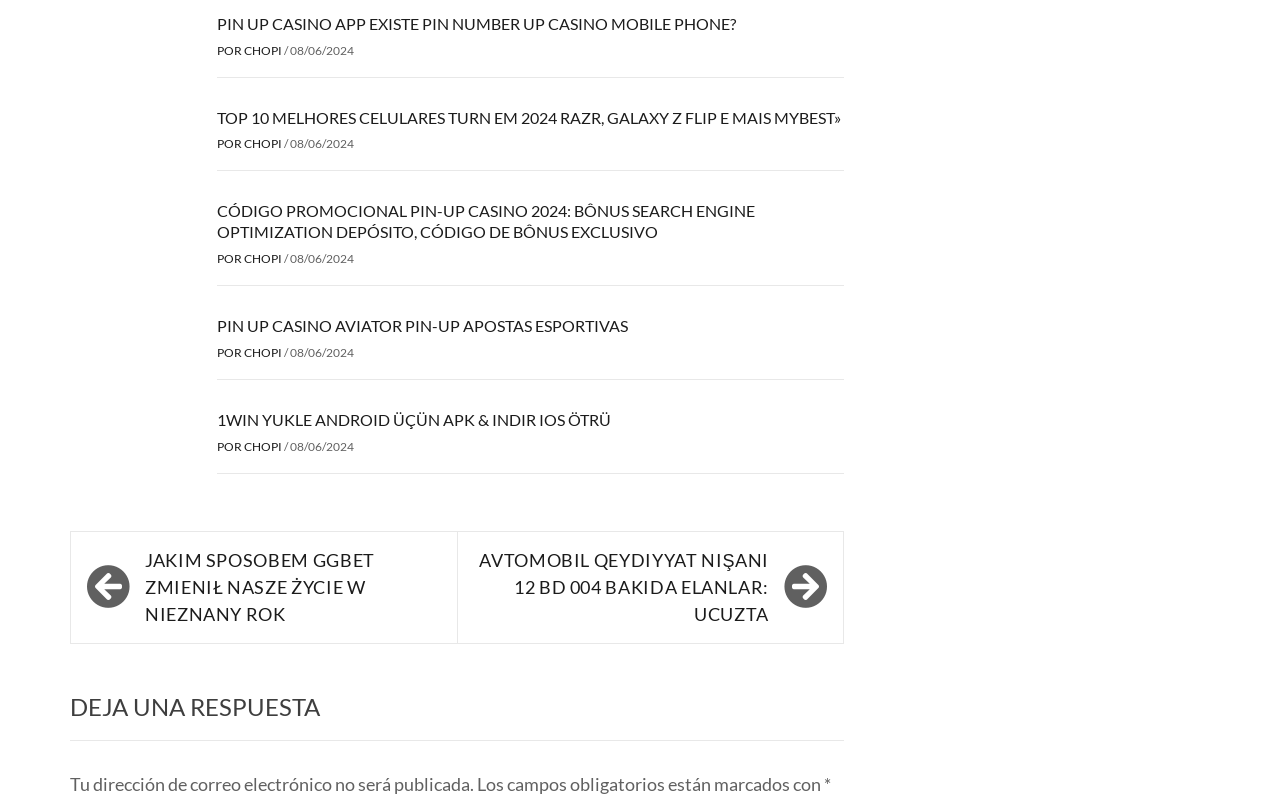Give a one-word or short-phrase answer to the following question: 
How many articles are listed on the page?

5